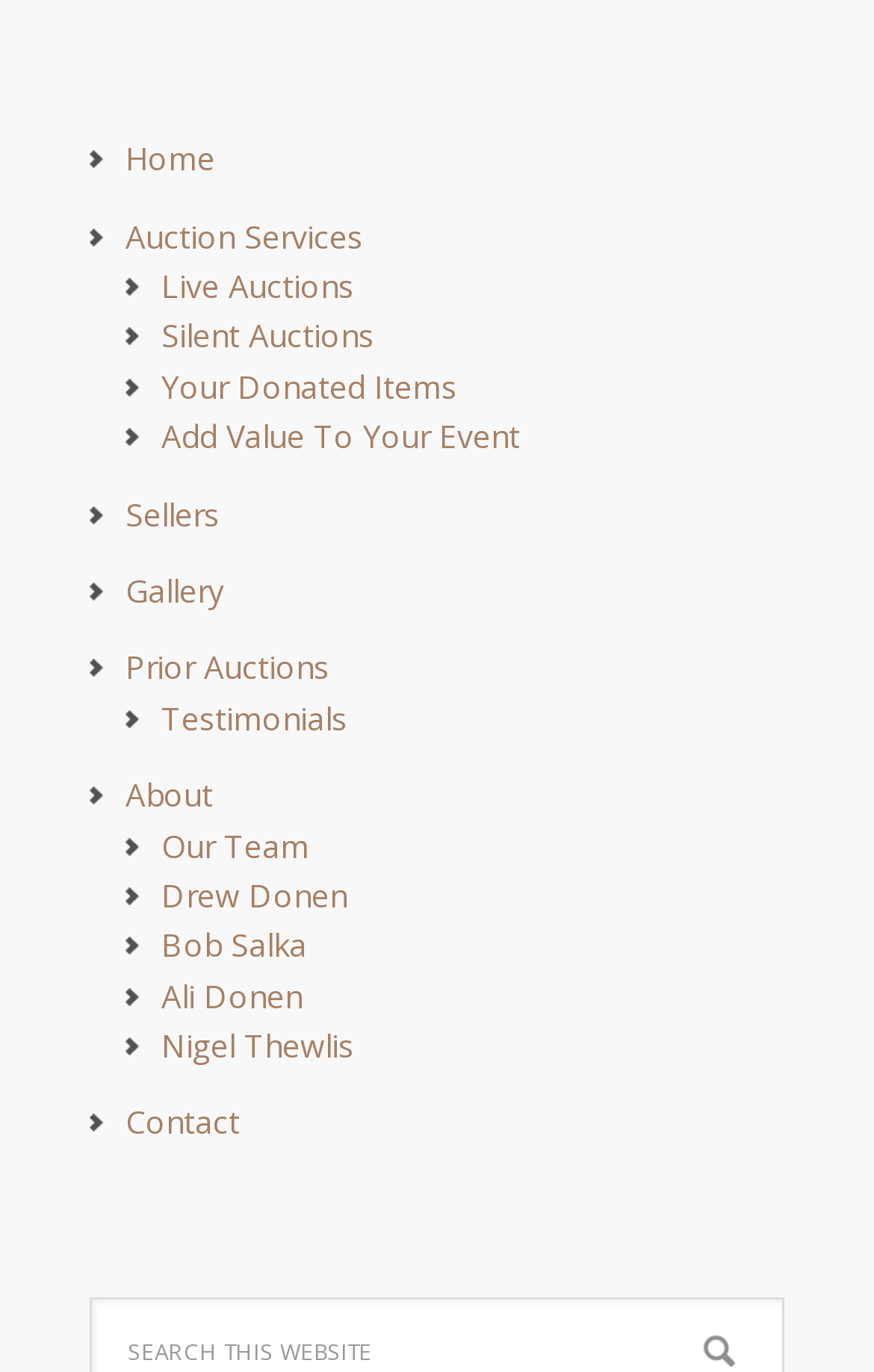How many team members are listed?
Based on the image content, provide your answer in one word or a short phrase.

4